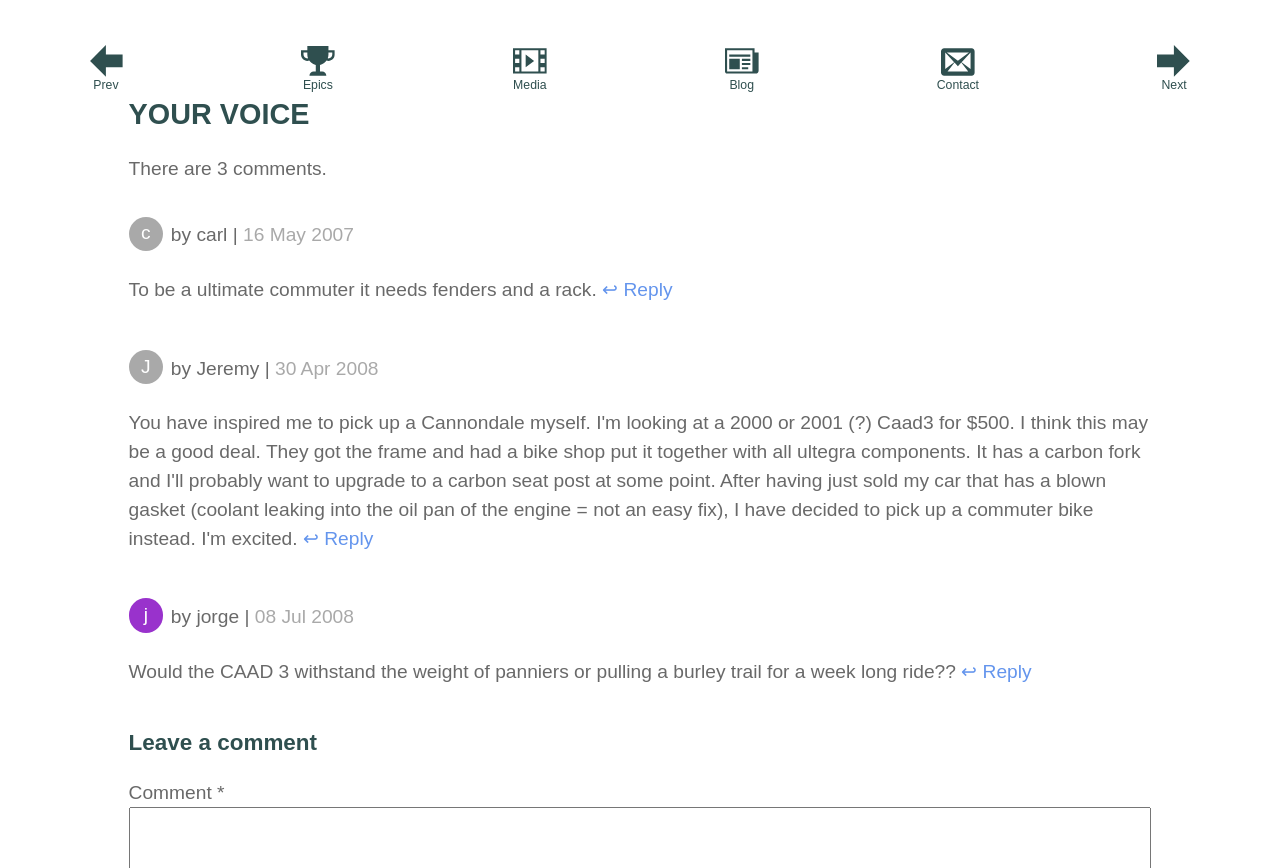Give the bounding box coordinates for the element described as: "↩ Reply".

[0.751, 0.761, 0.806, 0.785]